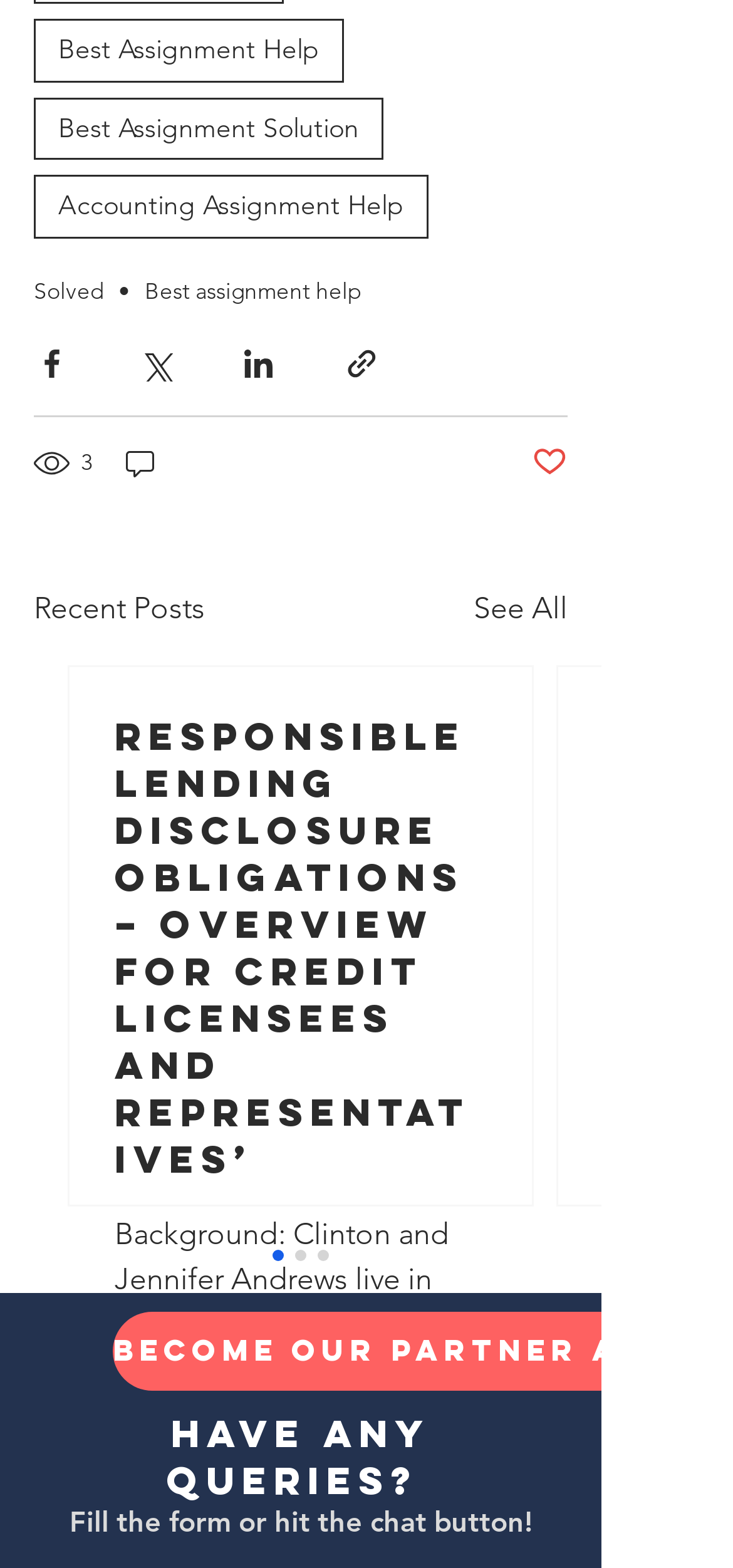Please give a succinct answer using a single word or phrase:
How many comments does the post have?

0